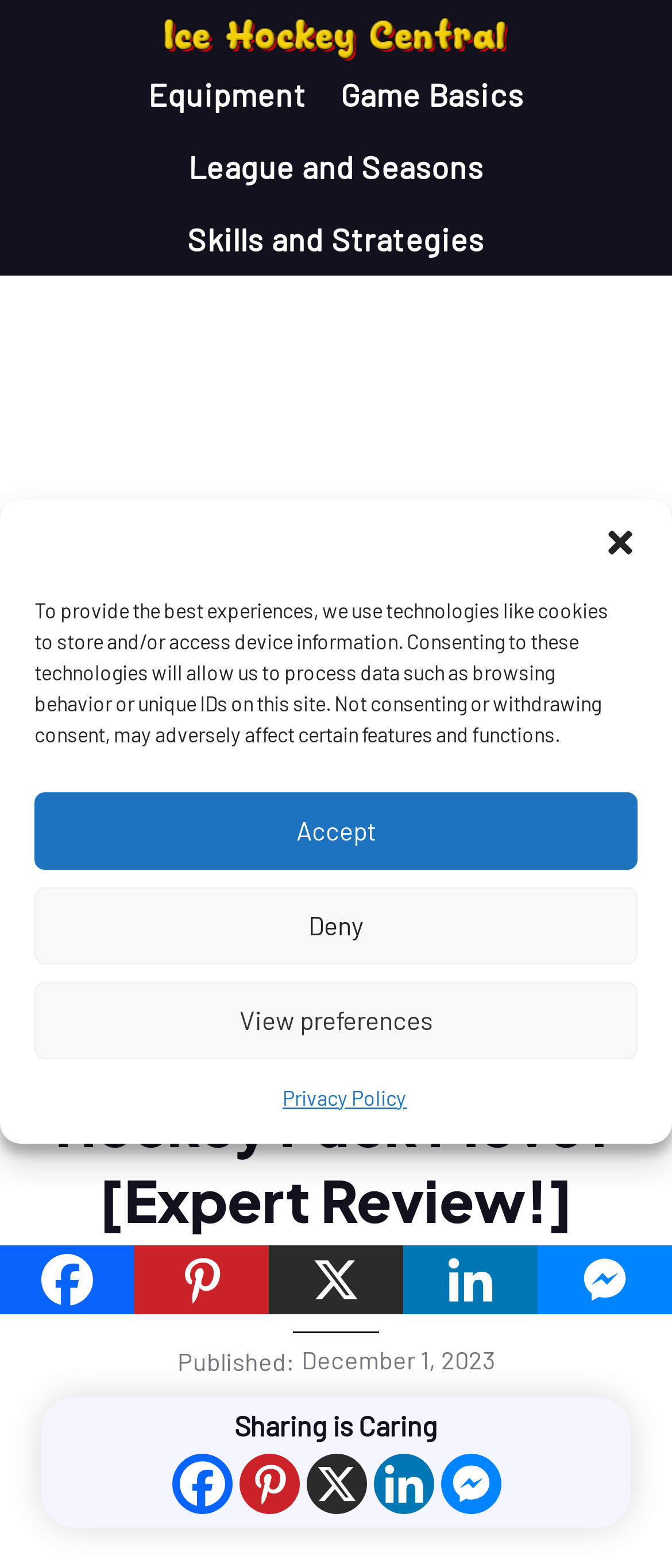Locate the primary headline on the webpage and provide its text.

How Fast Does A Hockey Puck Move? [Expert Review!]